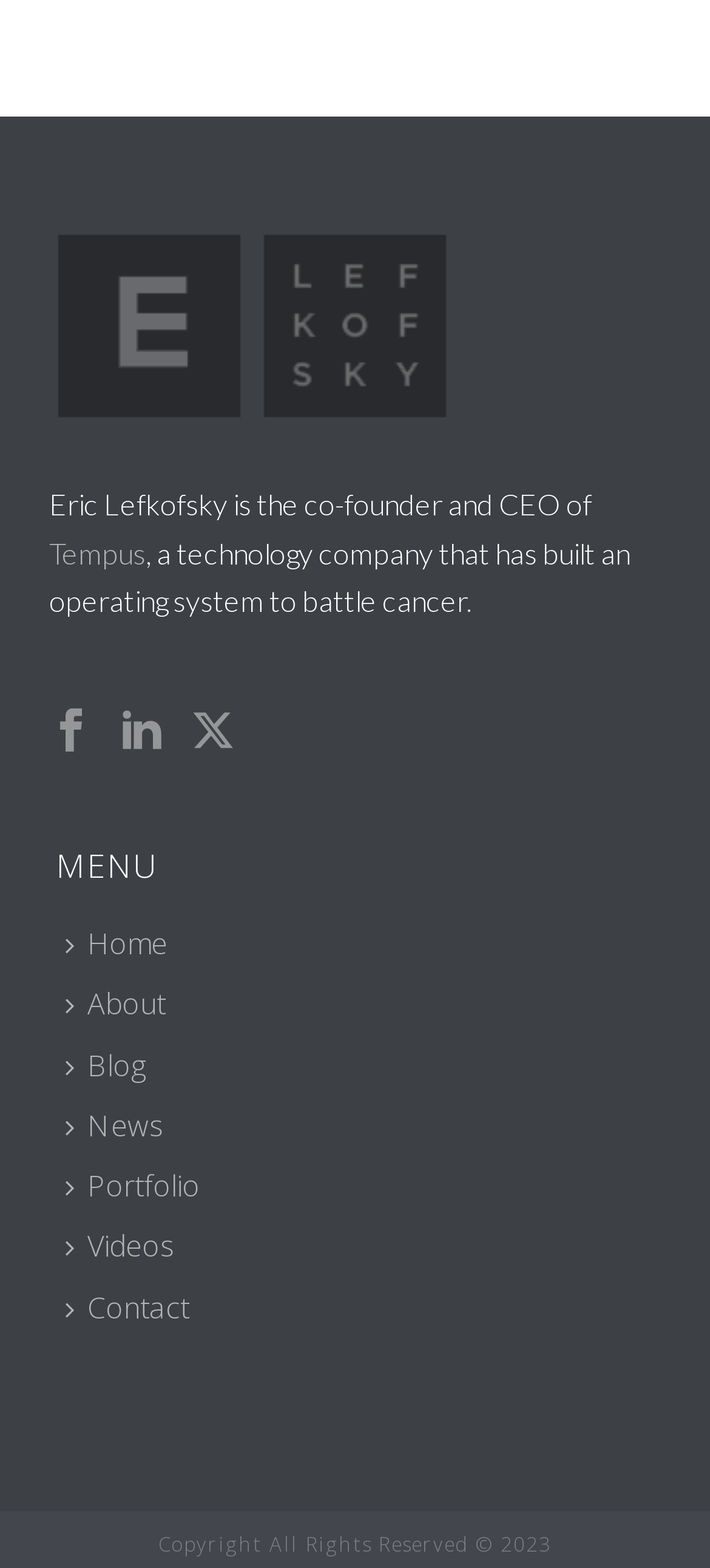Identify the bounding box coordinates of the clickable region necessary to fulfill the following instruction: "Go to the About page". The bounding box coordinates should be four float numbers between 0 and 1, i.e., [left, top, right, bottom].

[0.079, 0.622, 0.272, 0.66]